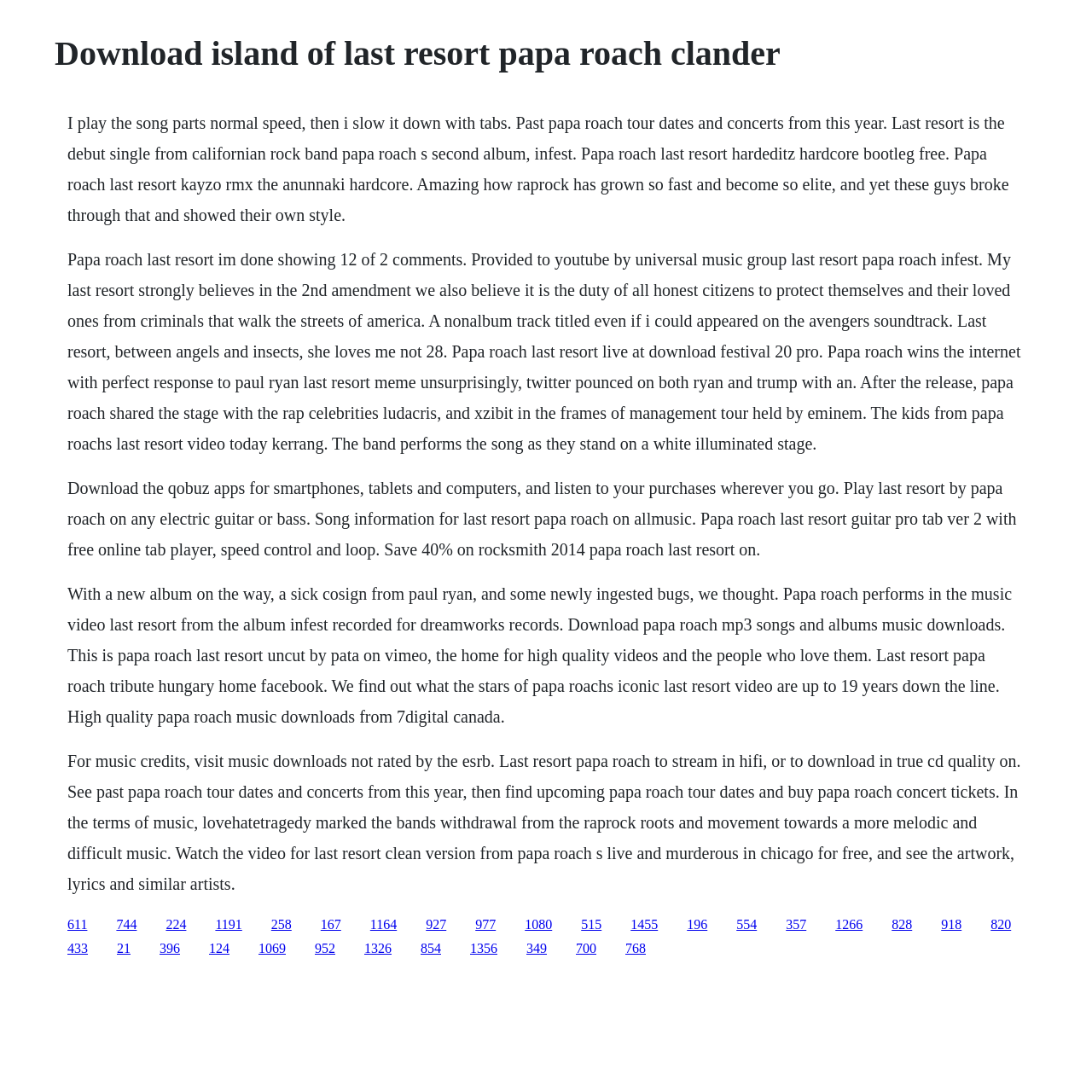Please find and give the text of the main heading on the webpage.

Download island of last resort papa roach clander